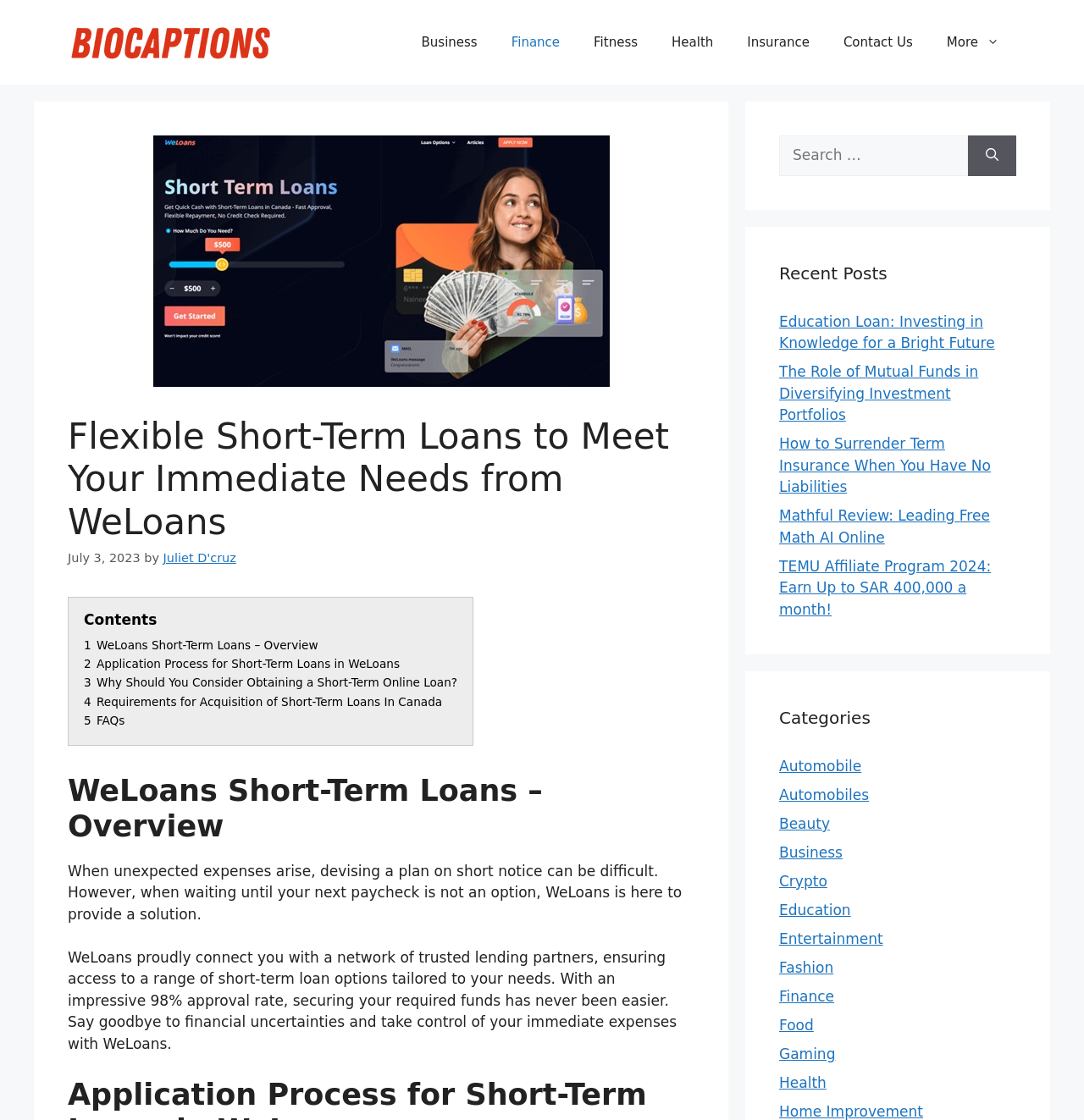Determine the bounding box coordinates for the region that must be clicked to execute the following instruction: "Read the 'WeLoans Short-Term Loans – Overview' article".

[0.062, 0.69, 0.641, 0.753]